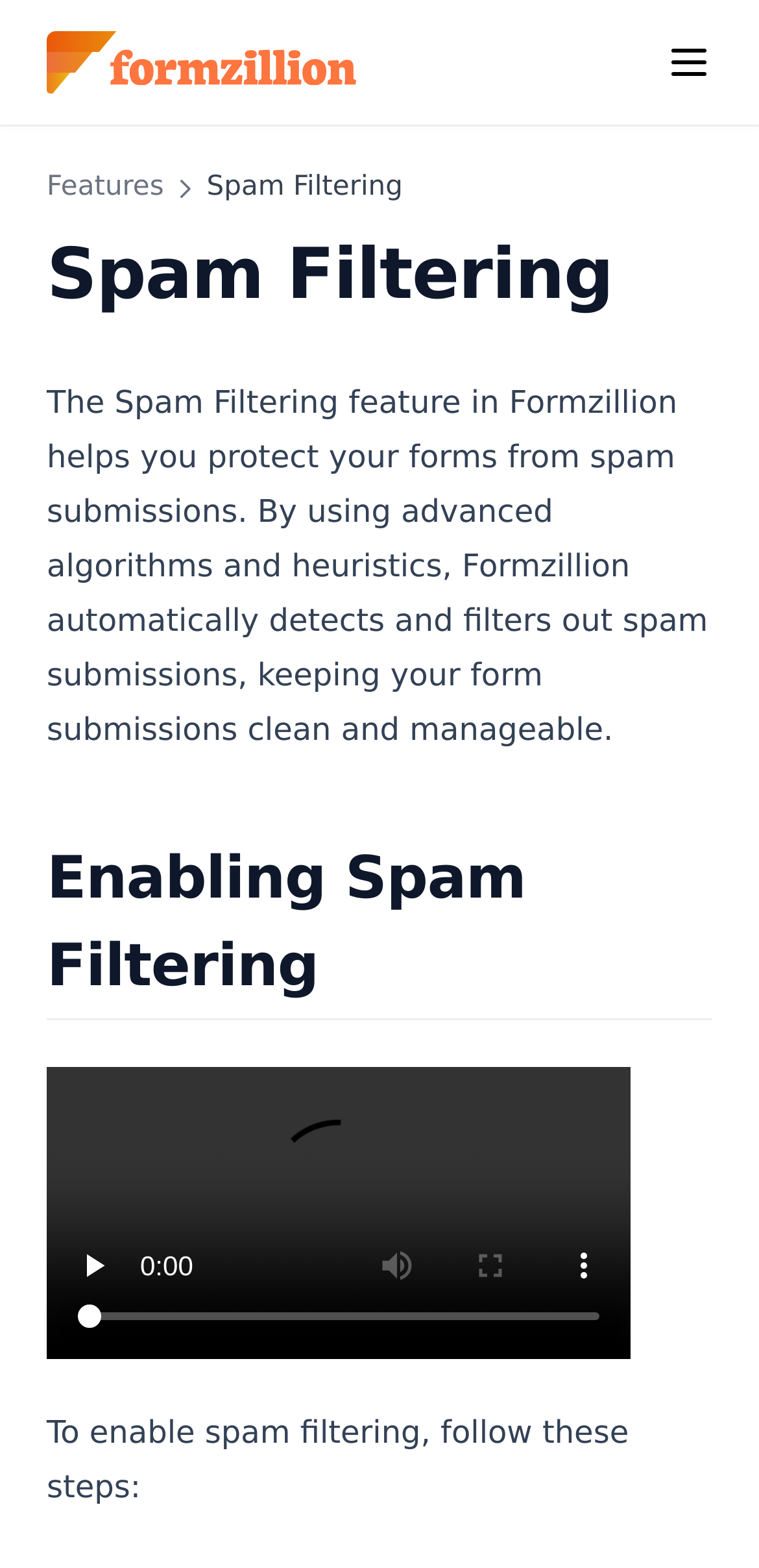How many integration options are available?
Examine the screenshot and reply with a single word or phrase.

8